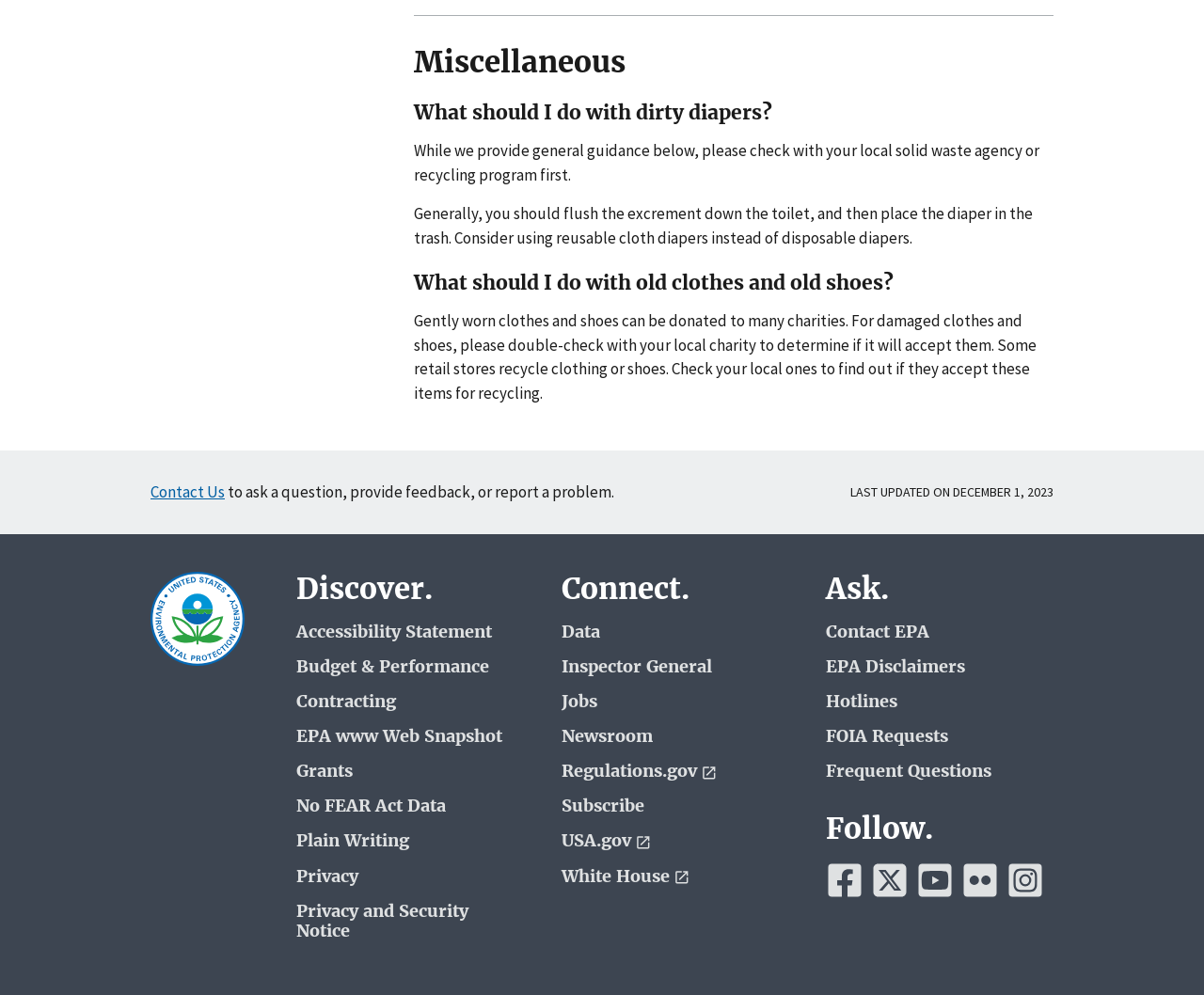What is the name of the agency represented by the image at the bottom of the page?
Please answer the question with a detailed response using the information from the screenshot.

The image at the bottom of the page is labeled as 'United States Environmental Protection Agency', indicating that it represents the agency.